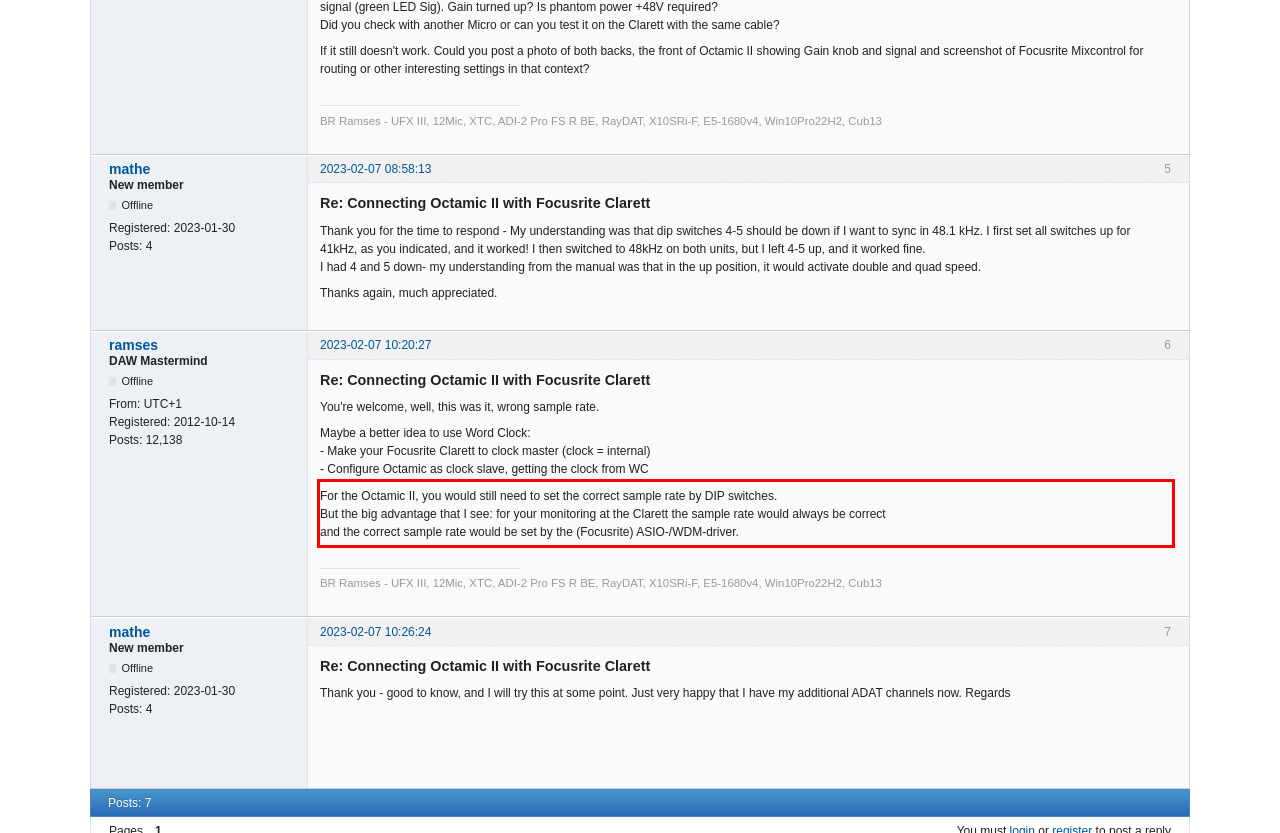From the given screenshot of a webpage, identify the red bounding box and extract the text content within it.

For the Octamic II, you would still need to set the correct sample rate by DIP switches. But the big advantage that I see: for your monitoring at the Clarett the sample rate would always be correct and the correct sample rate would be set by the (Focusrite) ASIO-/WDM-driver.